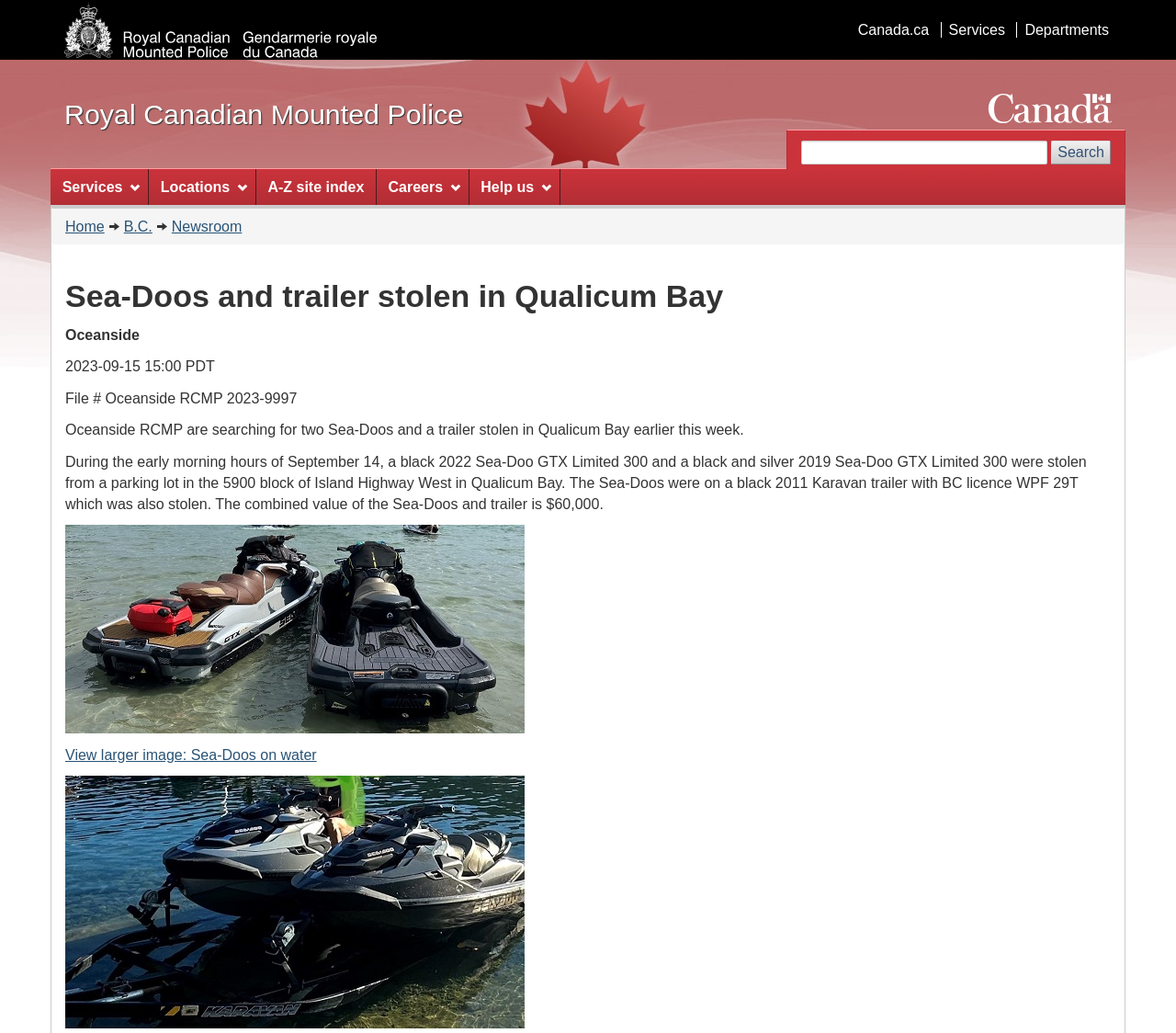What is the license plate number of the stolen trailer?
Using the image as a reference, answer the question in detail.

I found the answer by looking at the text content of the webpage, specifically the sentence 'The Sea-Doos were on a black 2011 Karavan trailer with BC licence WPF 29T which was also stolen.' which indicates the license plate number of the stolen trailer.